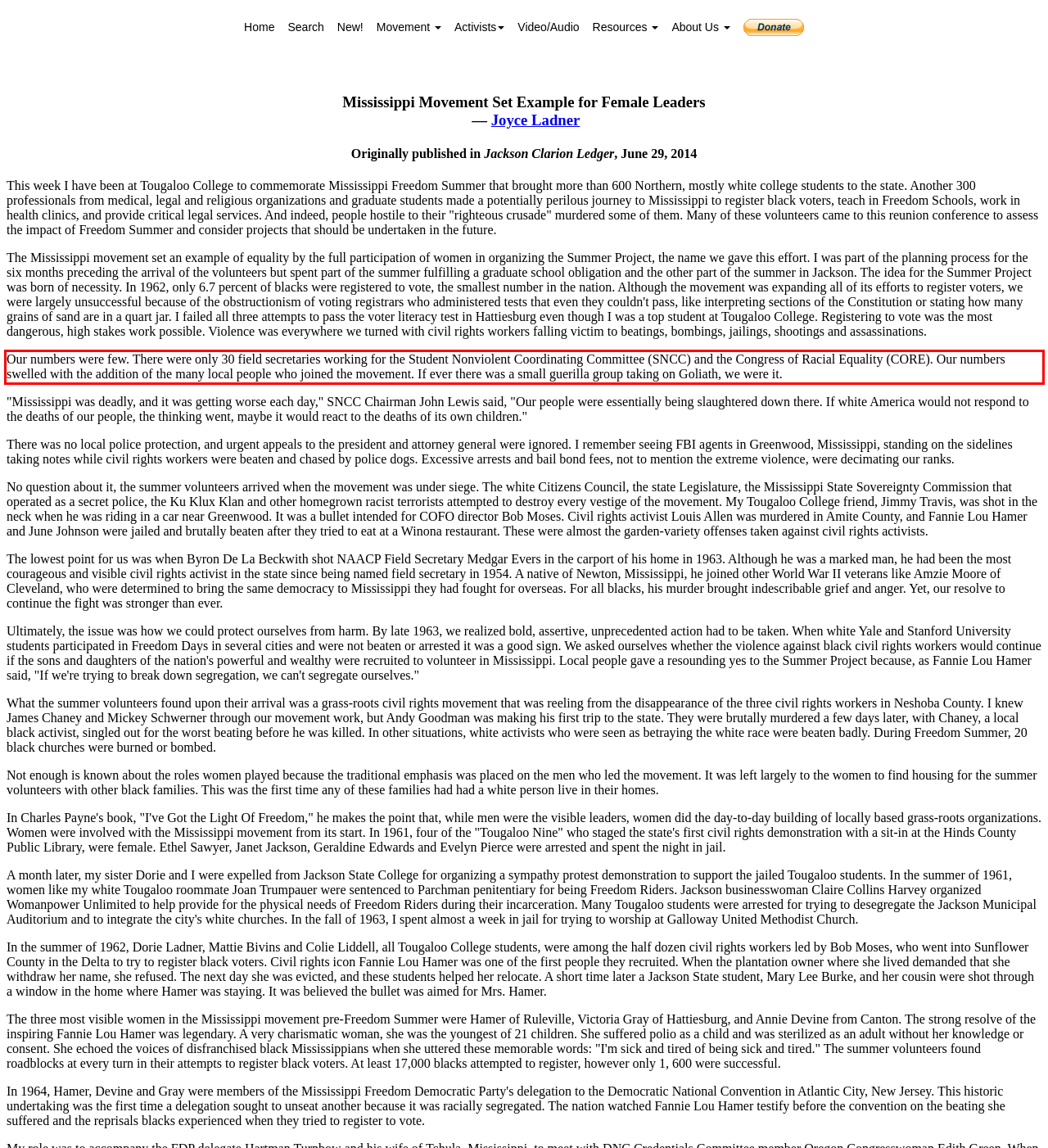The screenshot provided shows a webpage with a red bounding box. Apply OCR to the text within this red bounding box and provide the extracted content.

Our numbers were few. There were only 30 field secretaries working for the Student Nonviolent Coordinating Committee (SNCC) and the Congress of Racial Equality (CORE). Our numbers swelled with the addition of the many local people who joined the movement. If ever there was a small guerilla group taking on Goliath, we were it.